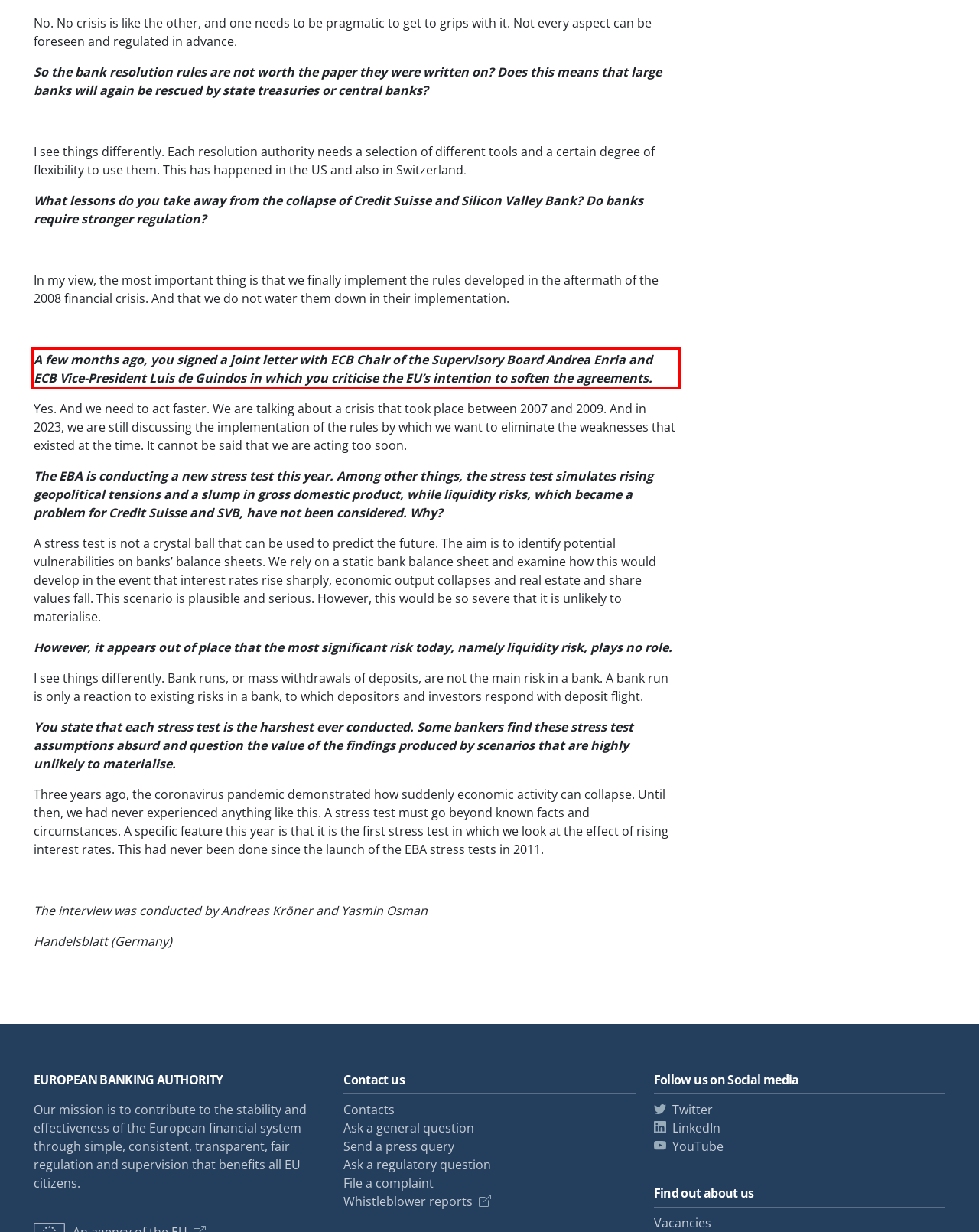Given a screenshot of a webpage containing a red rectangle bounding box, extract and provide the text content found within the red bounding box.

A few months ago, you signed a joint letter with ECB Chair of the Supervisory Board Andrea Enria and ECB Vice-President Luis de Guindos in which you criticise the EU’s intention to soften the agreements.